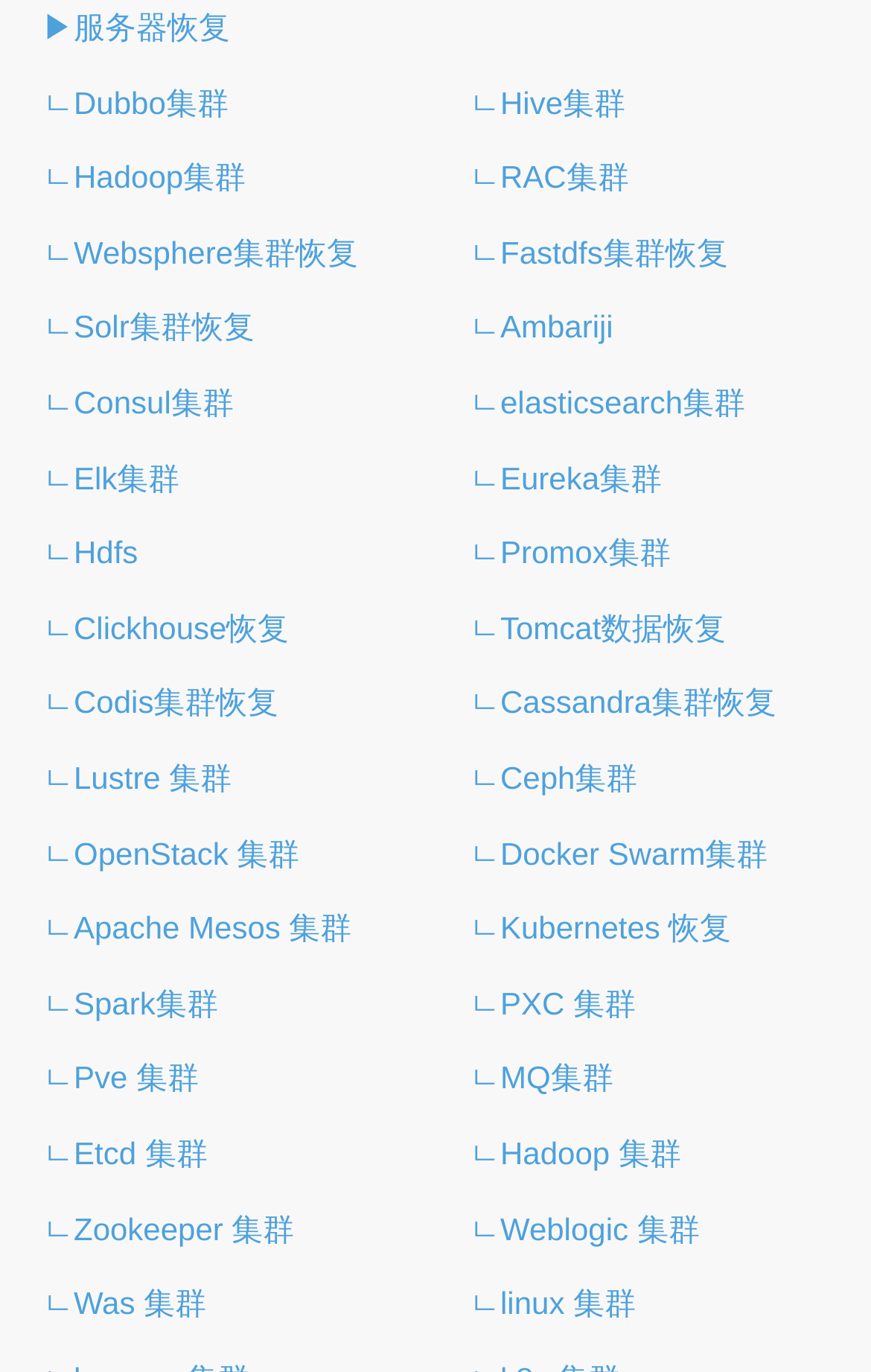What is the purpose of this webpage?
Please answer the question with a detailed and comprehensive explanation.

Based on the numerous links on the webpage, it appears to be a collection of cluster recovery options for various technologies such as Dubbo, Hive, Hadoop, and more. The links are organized in a hierarchical structure, suggesting that the webpage is intended to provide a comprehensive resource for cluster recovery.